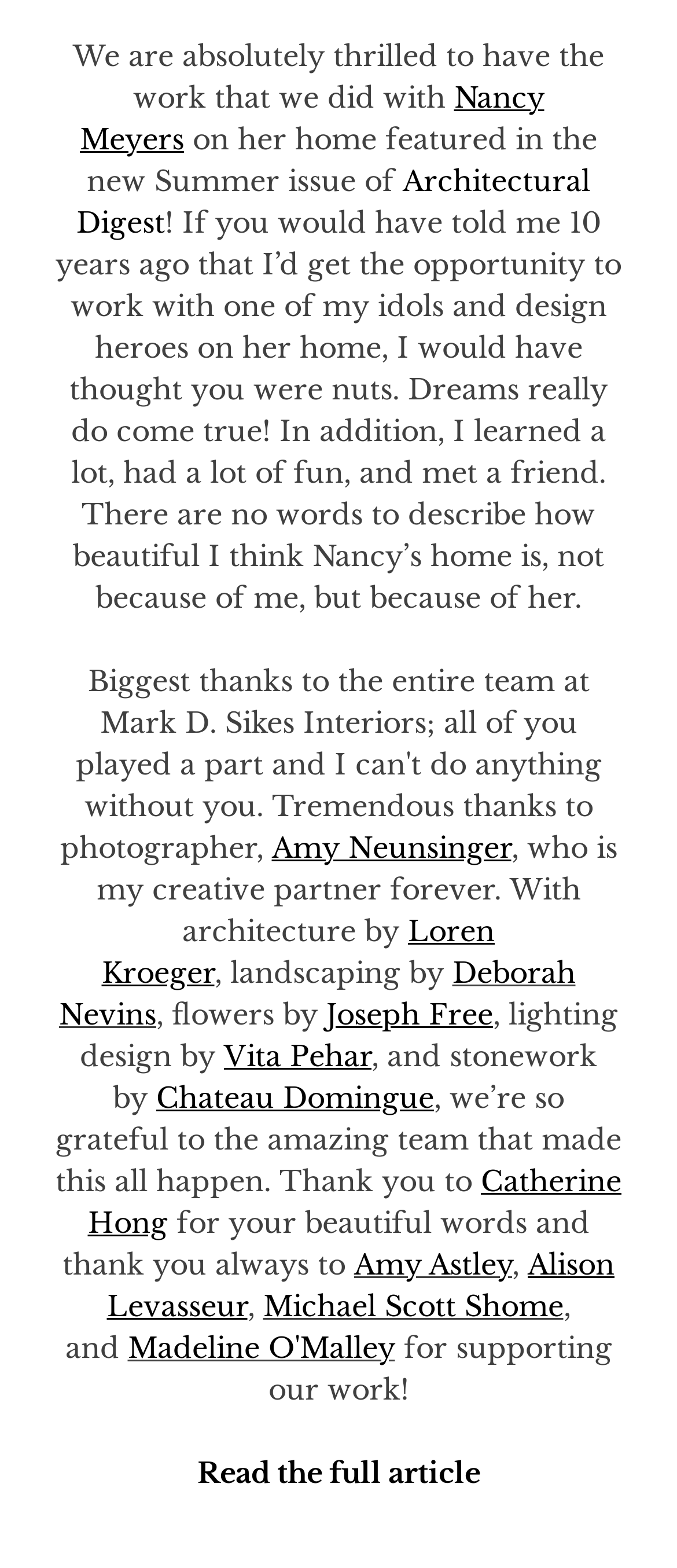Carefully examine the image and provide an in-depth answer to the question: What is the author thanking the team for?

The author expresses gratitude to the entire team involved in the project, including the photographer, architect, landscaper, and others, suggesting that they are thanking them for their contributions to the successful completion of the project, which was featured in Architectural Digest.